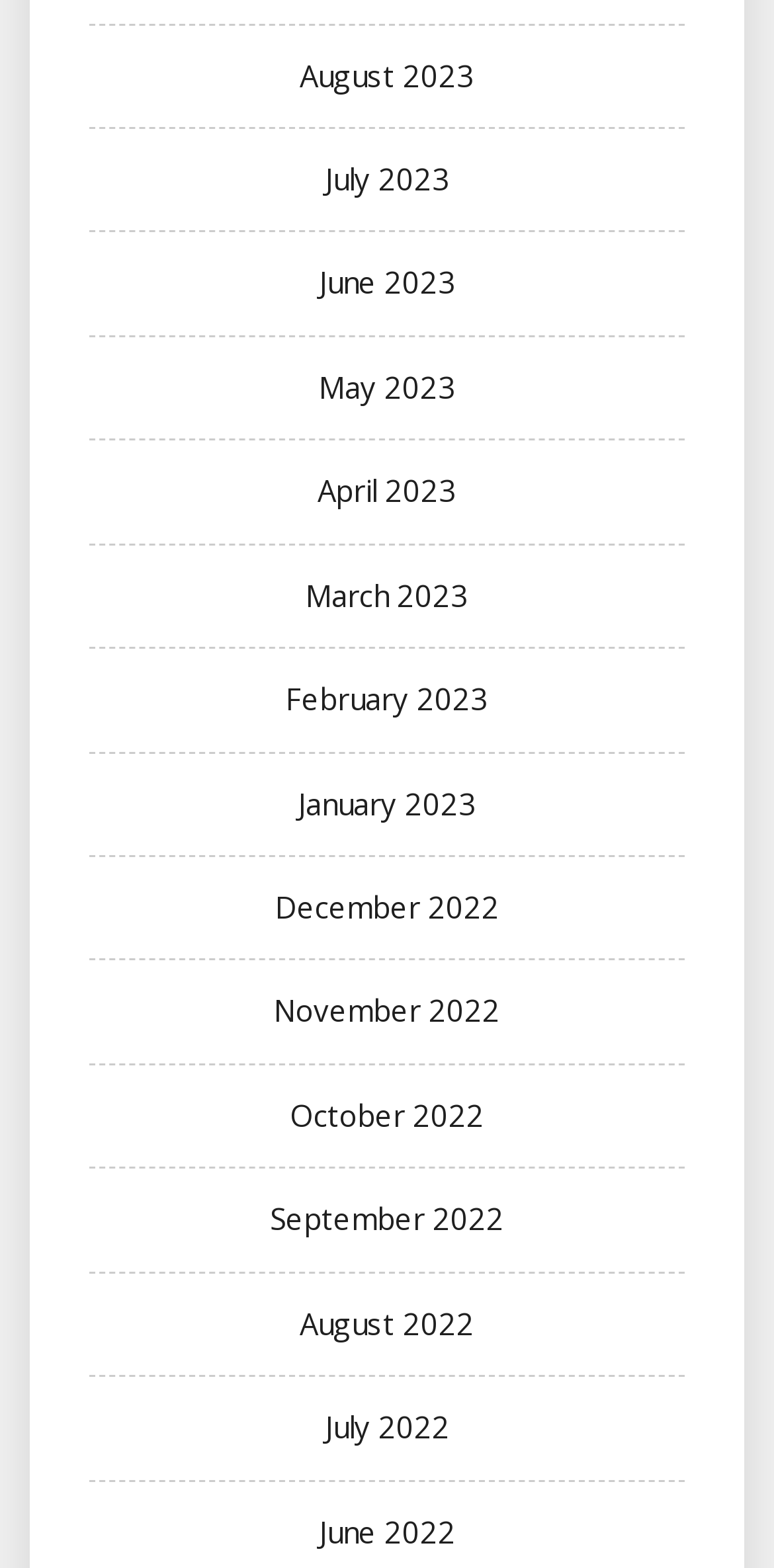Indicate the bounding box coordinates of the element that must be clicked to execute the instruction: "Access November 2022". The coordinates should be given as four float numbers between 0 and 1, i.e., [left, top, right, bottom].

[0.354, 0.632, 0.646, 0.657]